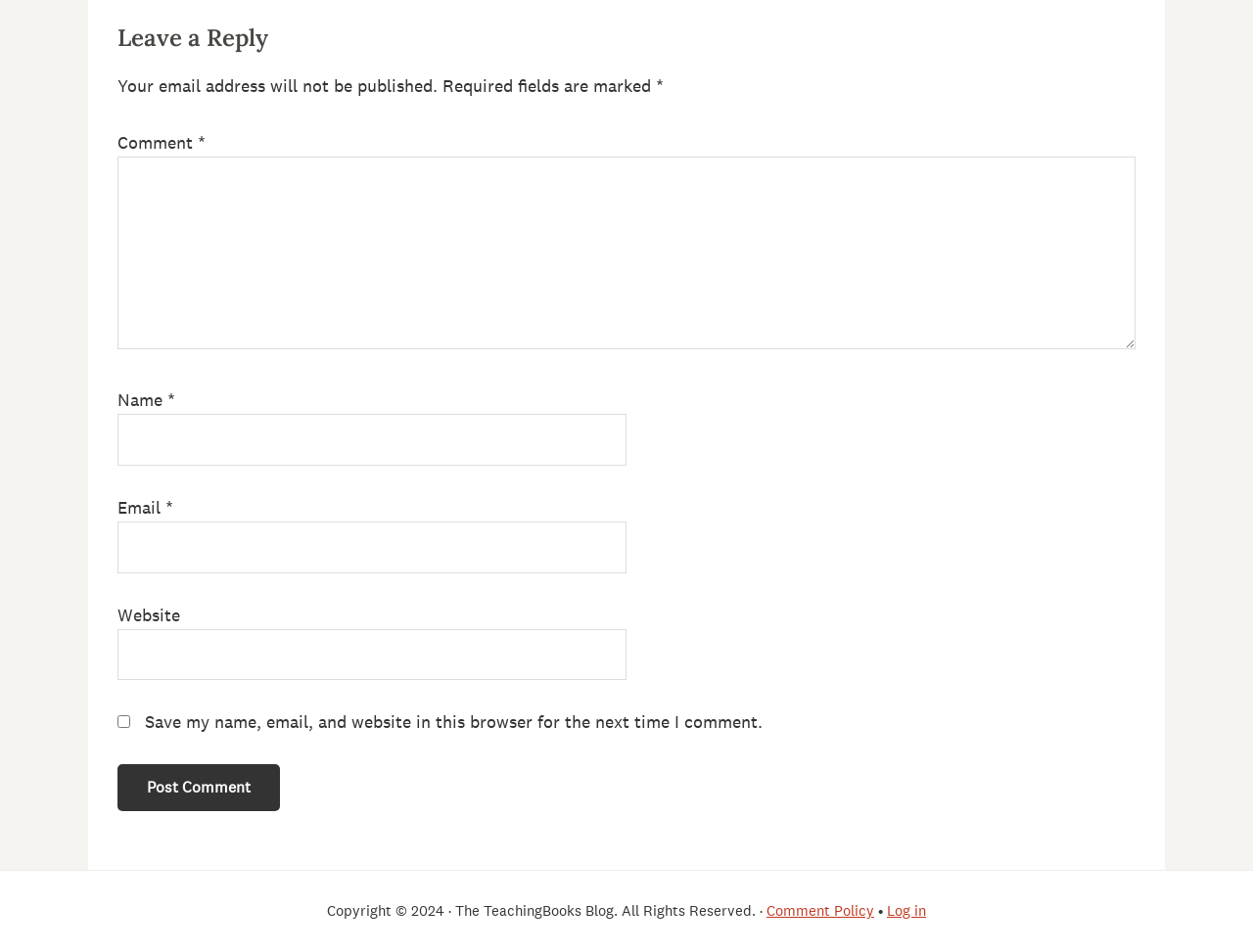Using the element description parent_node: Email * aria-describedby="email-notes" name="email", predict the bounding box coordinates for the UI element. Provide the coordinates in (top-left x, top-left y, bottom-right x, bottom-right y) format with values ranging from 0 to 1.

[0.094, 0.548, 0.5, 0.602]